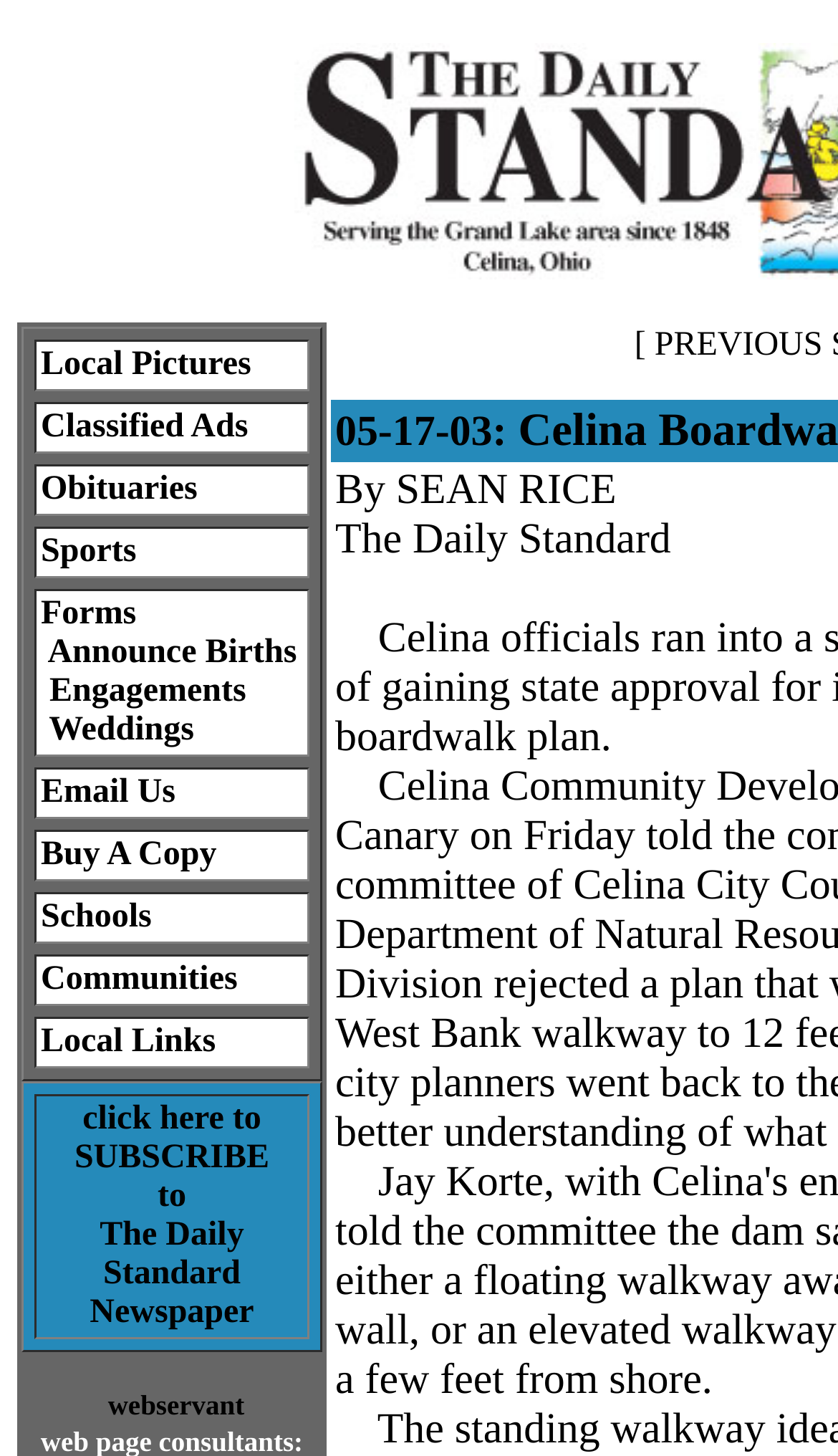Kindly determine the bounding box coordinates for the area that needs to be clicked to execute this instruction: "Read Obituaries".

[0.049, 0.323, 0.236, 0.348]